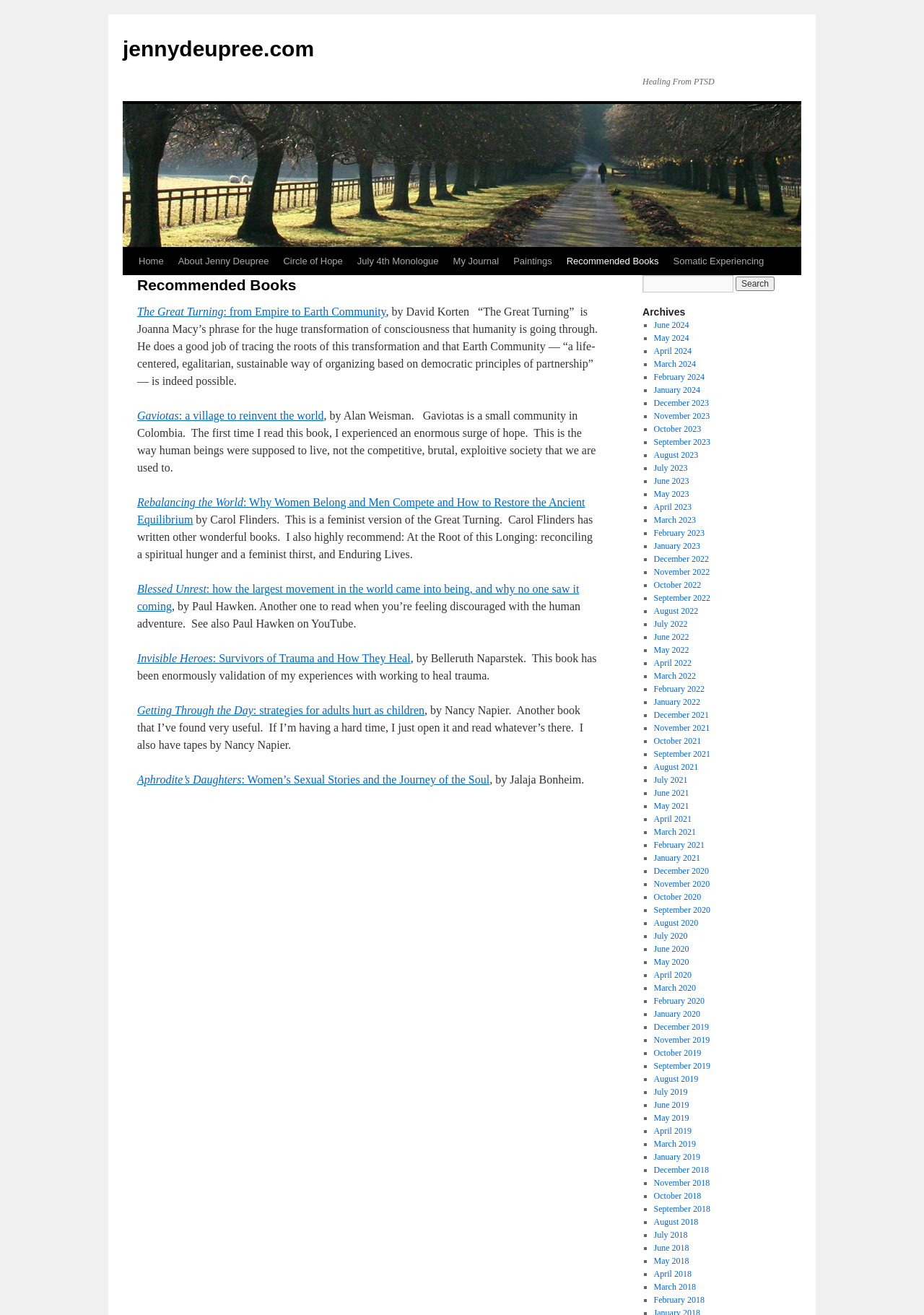Select the bounding box coordinates of the element I need to click to carry out the following instruction: "Explore 'Circle of Hope'".

[0.299, 0.188, 0.379, 0.209]